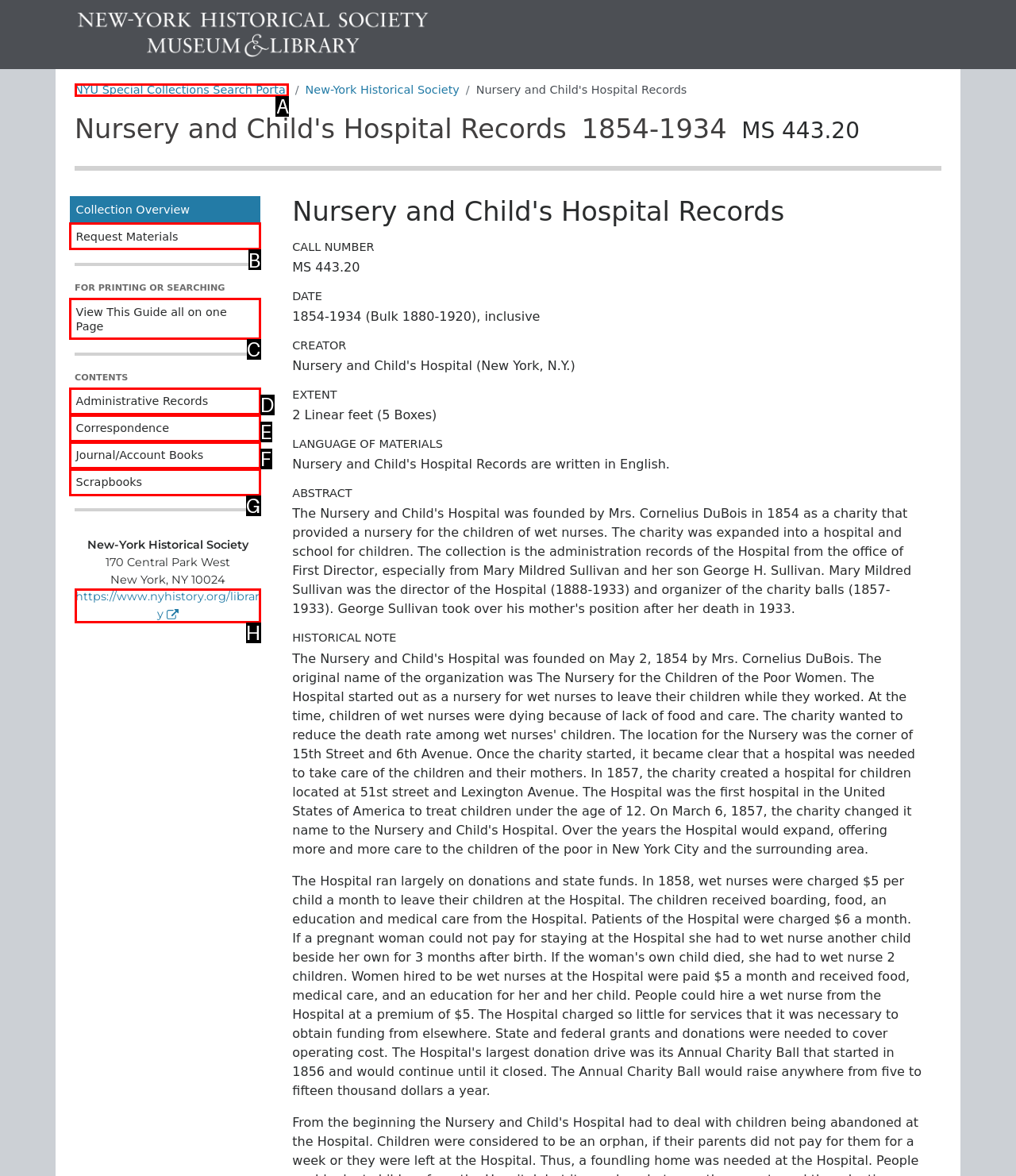Choose the letter that best represents the description: NYU Special Collections Search Portal. Provide the letter as your response.

A